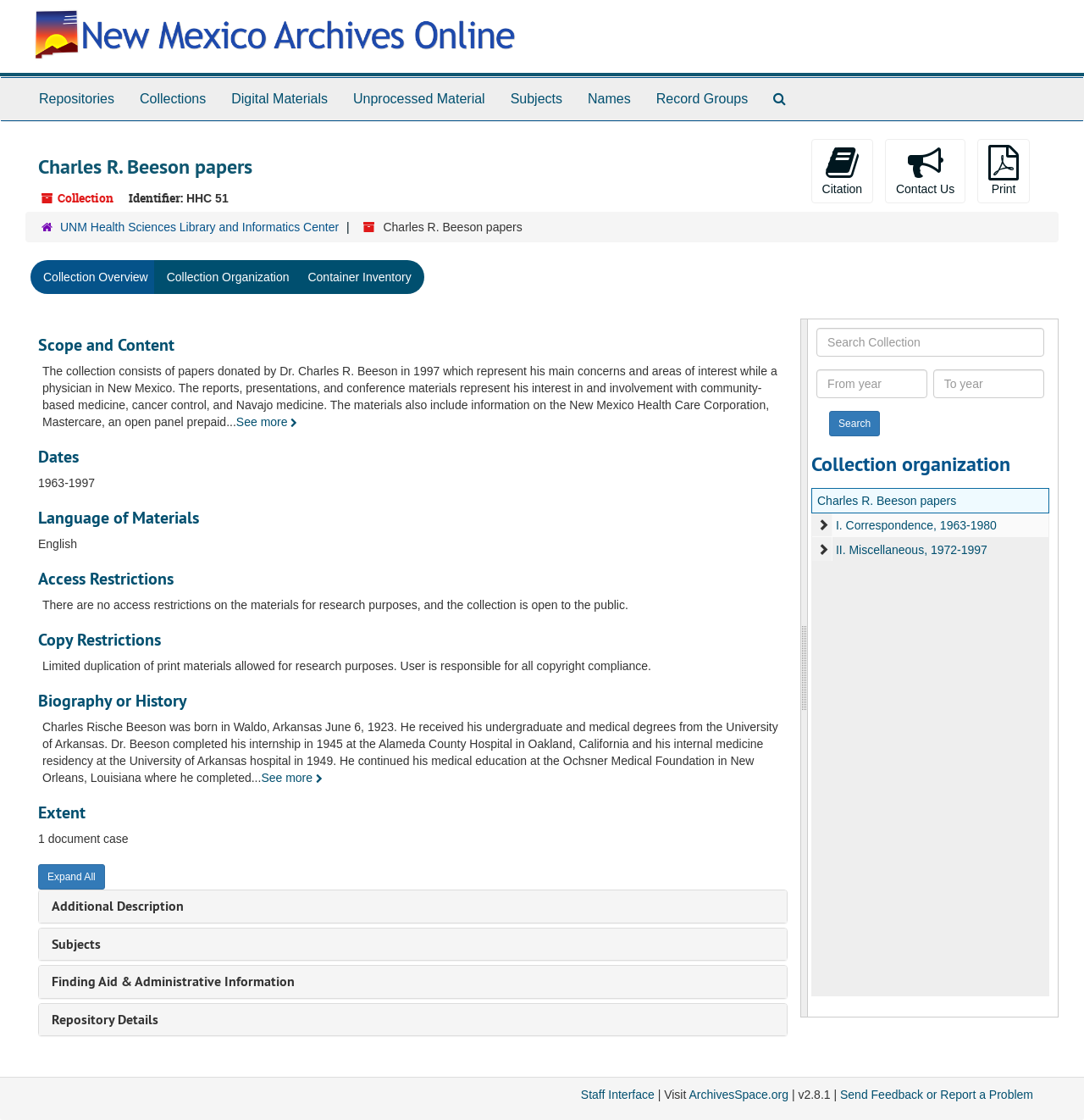How many document cases are in the collection?
Please answer the question with as much detail as possible using the screenshot.

I found the answer by looking at the 'Extent' section of the webpage, which states that the collection consists of '1 document case'.